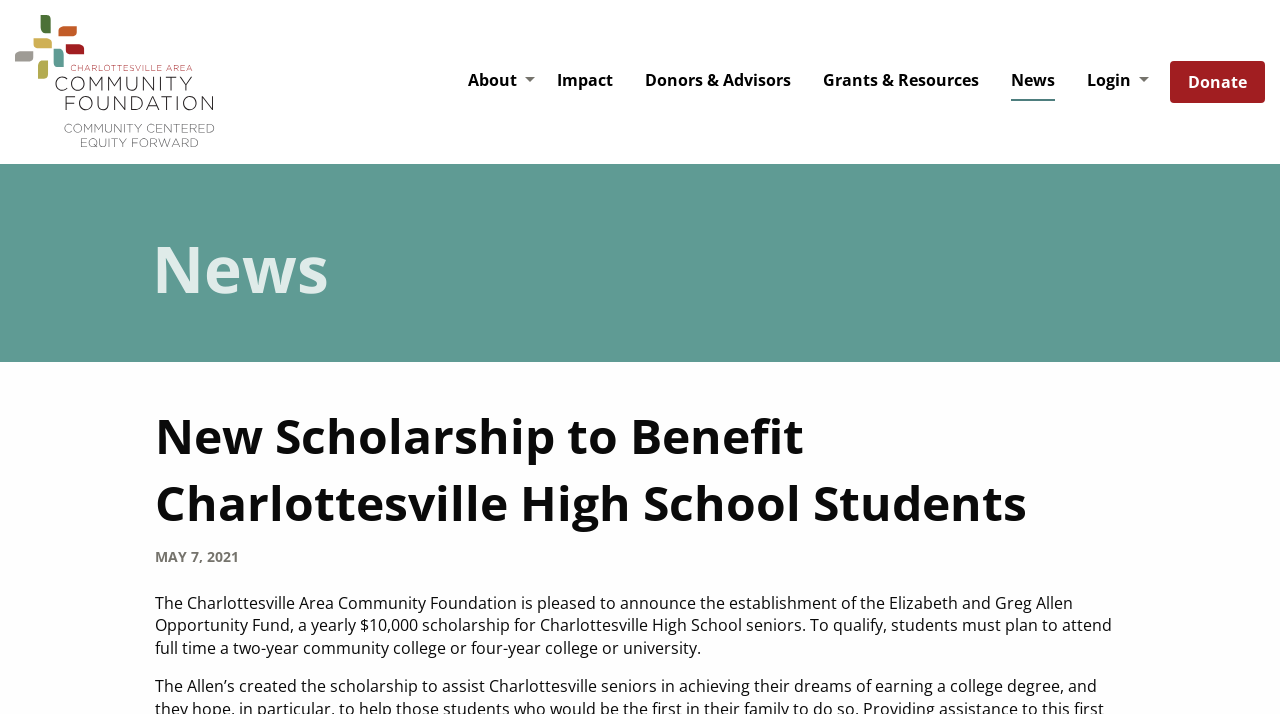Determine the bounding box coordinates of the clickable element to complete this instruction: "Read the News heading". Provide the coordinates in the format of four float numbers between 0 and 1, [left, top, right, bottom].

[0.119, 0.286, 0.881, 0.439]